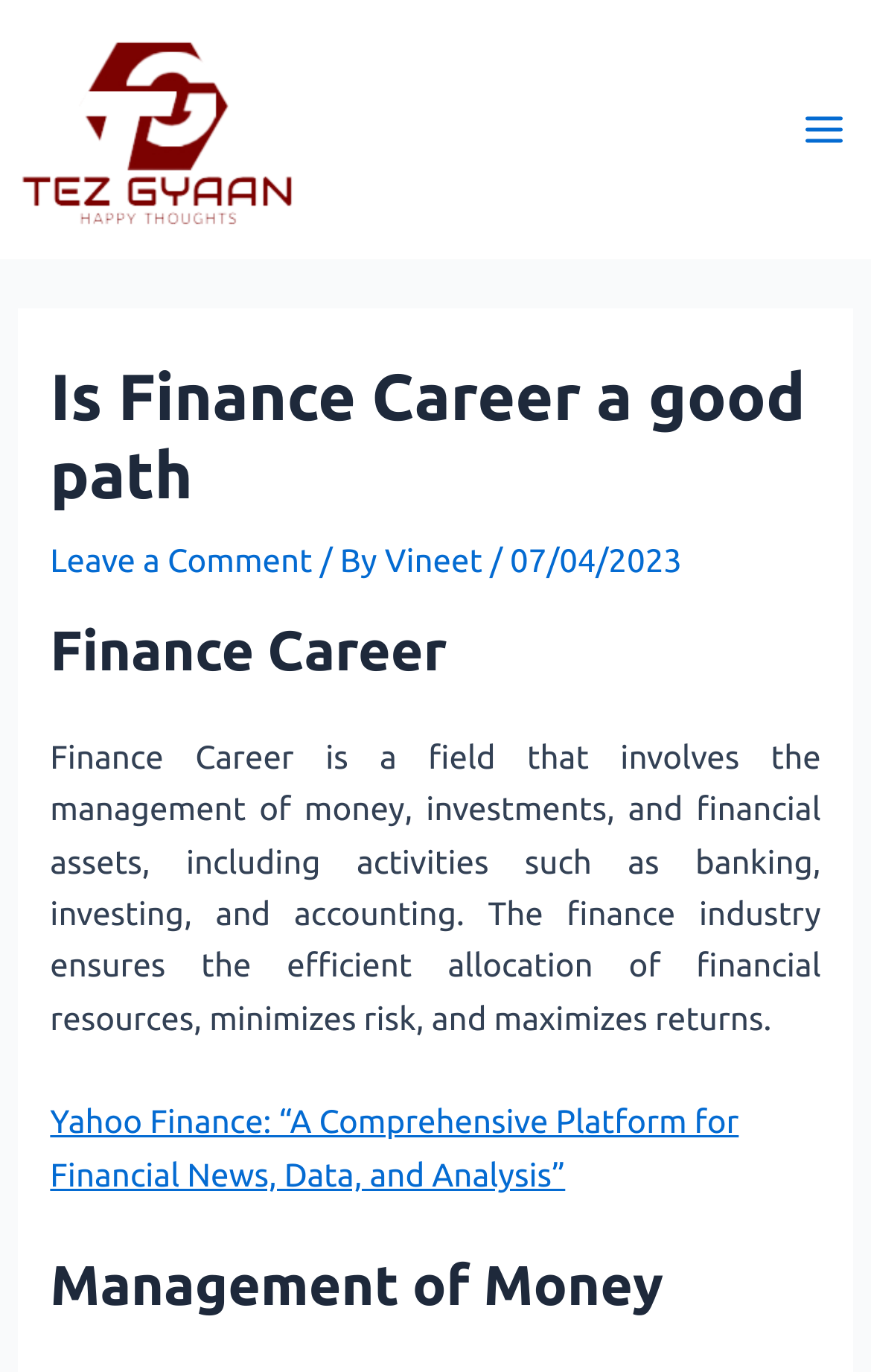Please find the bounding box coordinates in the format (top-left x, top-left y, bottom-right x, bottom-right y) for the given element description. Ensure the coordinates are floating point numbers between 0 and 1. Description: Settings

None